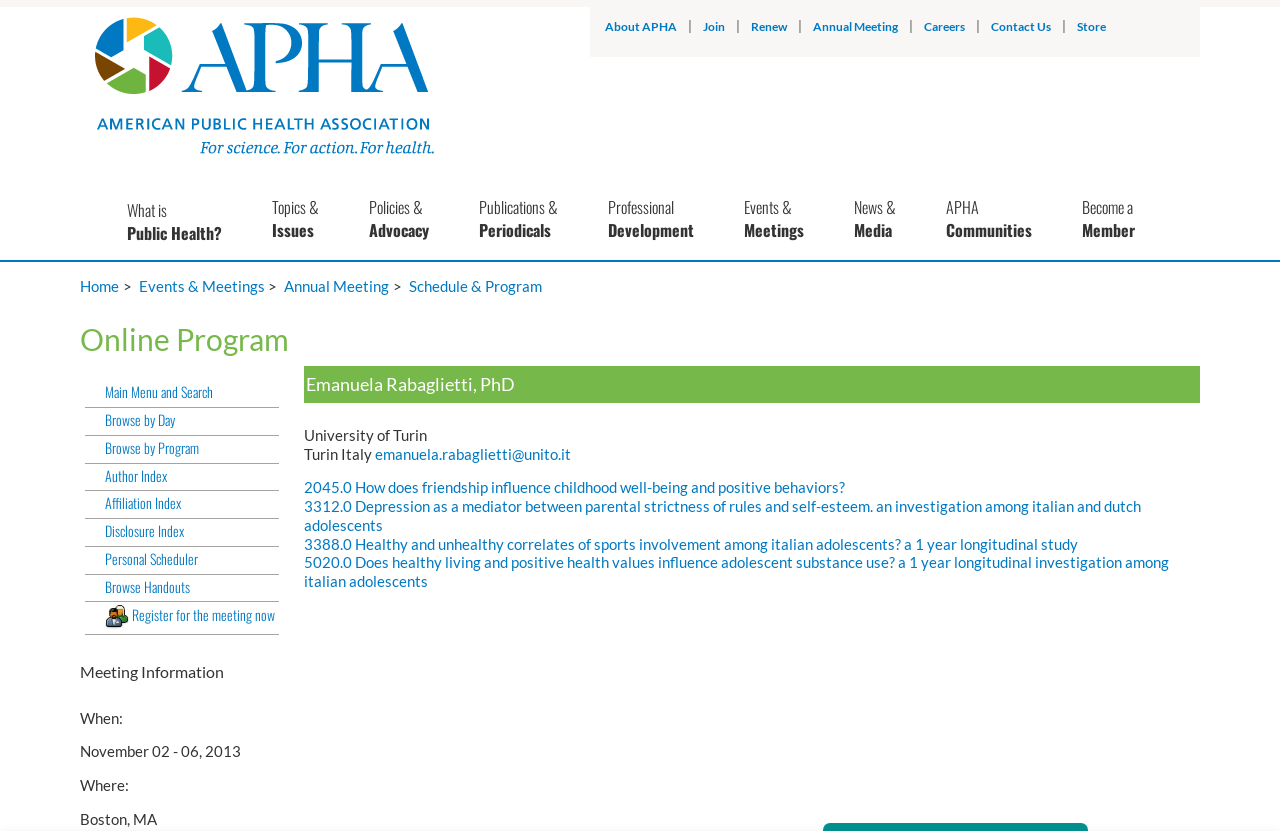Pinpoint the bounding box coordinates of the element you need to click to execute the following instruction: "Click on the 'About APHA' link". The bounding box should be represented by four float numbers between 0 and 1, in the format [left, top, right, bottom].

[0.473, 0.023, 0.529, 0.041]